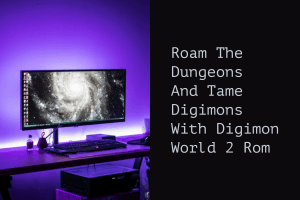Write a descriptive caption for the image, covering all notable aspects.

The image features a sleek computer monitor displaying an intricate cosmic scene, set against a vibrant purple backdrop that enhances the futuristic aesthetic. To the right, bold text invites viewers to "Roam The Dungeons And Tame Digimons With Digimon World 2 Rom." This suggests an immersive gaming experience where players can explore dungeons and engage with various Digimon characters. The overall ambiance of the setup, highlighted by the ambient lighting, aligns perfectly with gaming culture, making it an ideal representation for fans of the Digimon series.